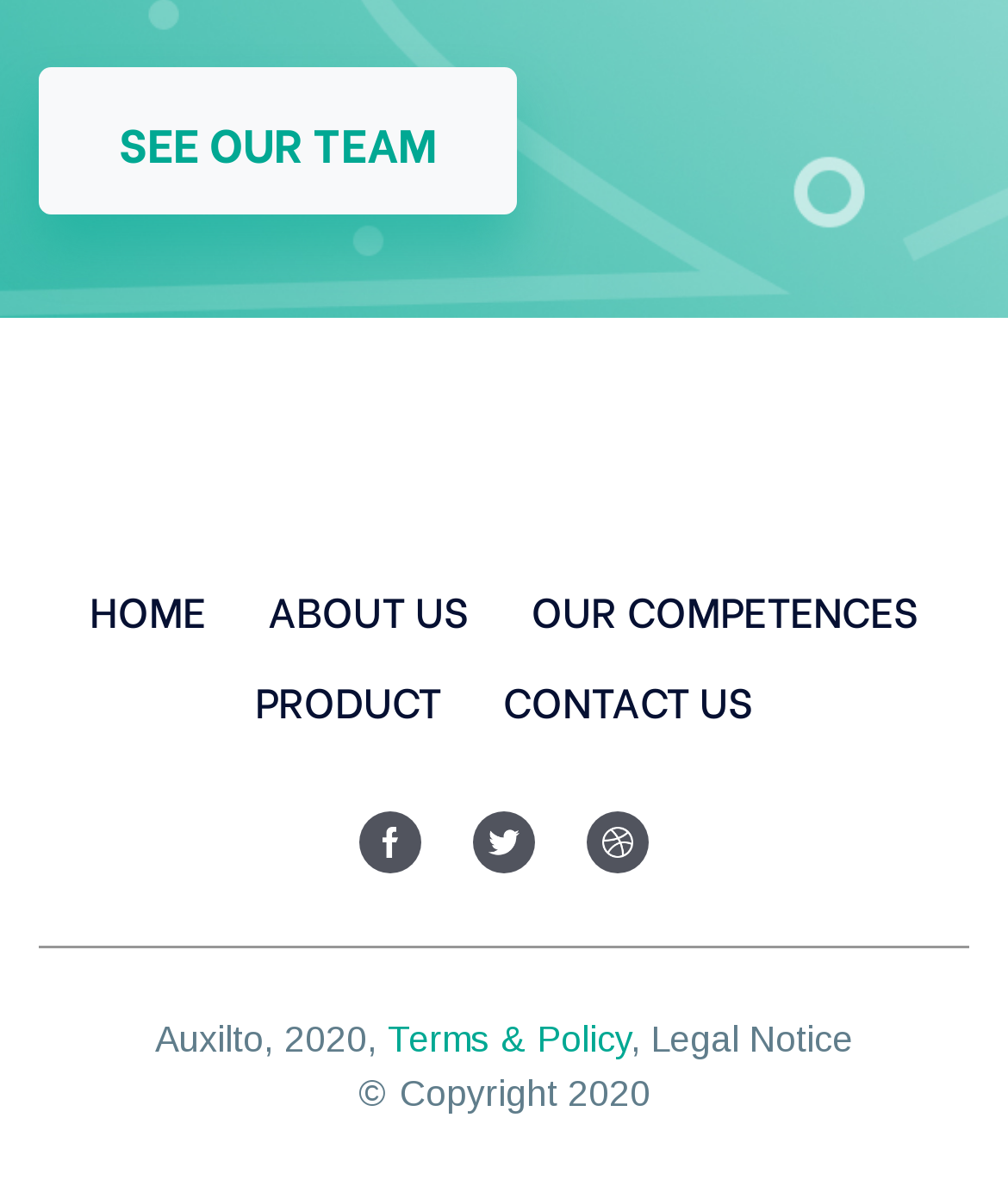How many footer links are there?
Based on the image content, provide your answer in one word or a short phrase.

2